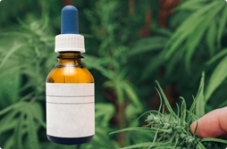What is the natural aspect of the product highlighted by the hand holding a sprig of hemp?
Refer to the image and give a detailed answer to the query.

The question asks about the natural aspect of the product highlighted by the hand holding a sprig of hemp. By analyzing the caption, I can see that the hand gently holds a sprig of hemp, highlighting the natural and organic aspects of the product.